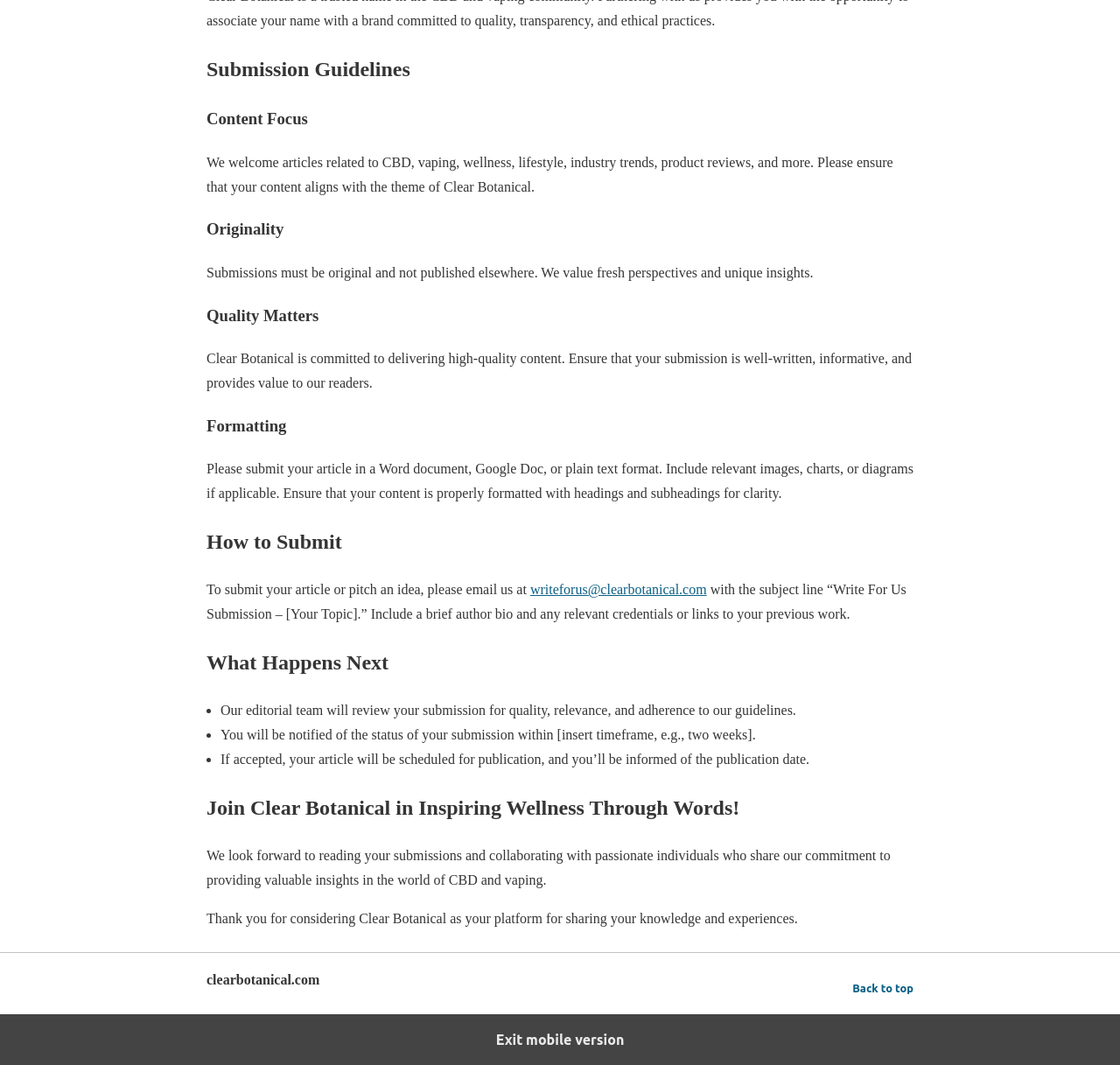From the element description writeforus@clearbotanical.com, predict the bounding box coordinates of the UI element. The coordinates must be specified in the format (top-left x, top-left y, bottom-right x, bottom-right y) and should be within the 0 to 1 range.

[0.473, 0.547, 0.631, 0.56]